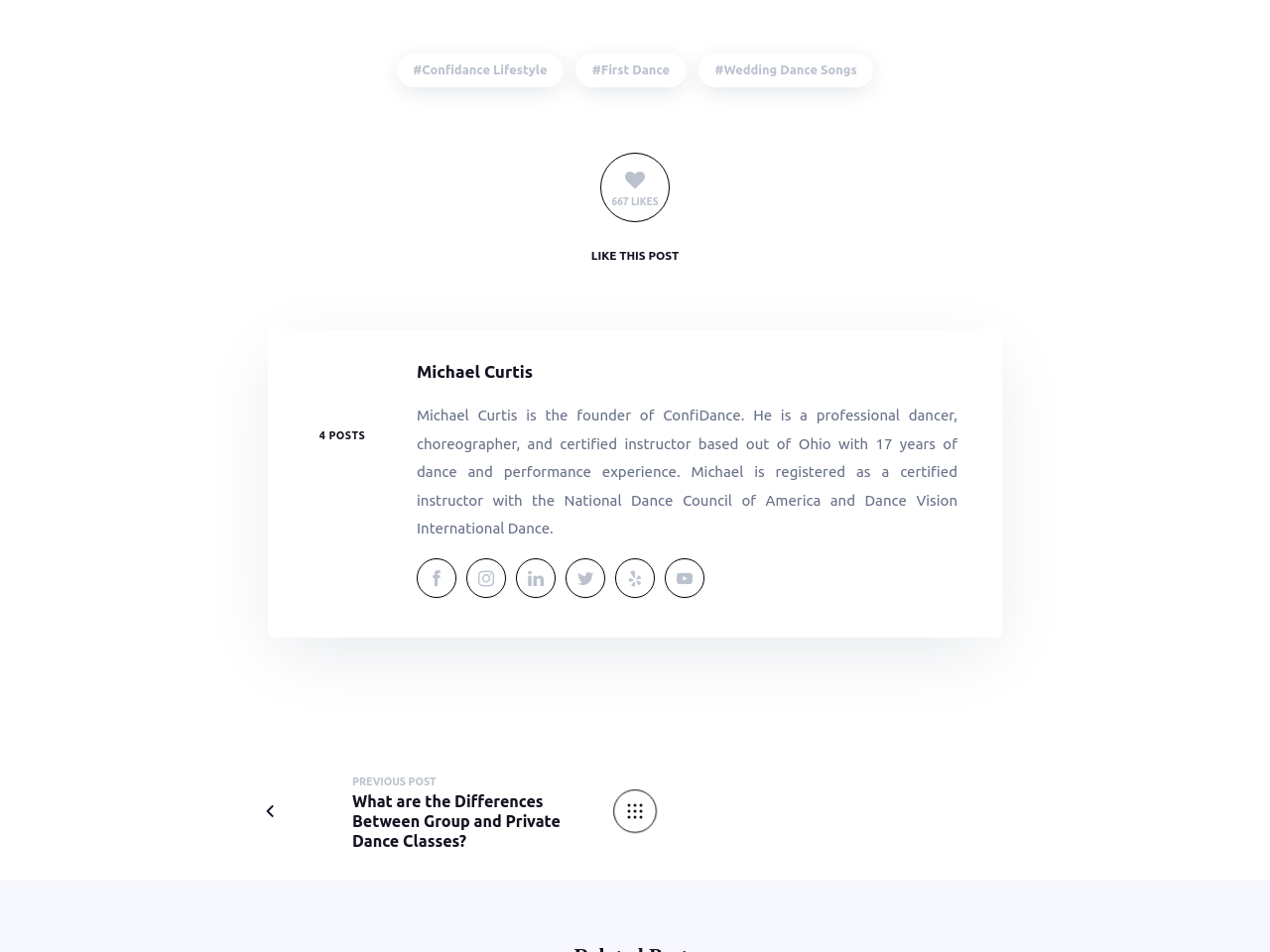How many posts are there?
Observe the image and answer the question with a one-word or short phrase response.

4 posts